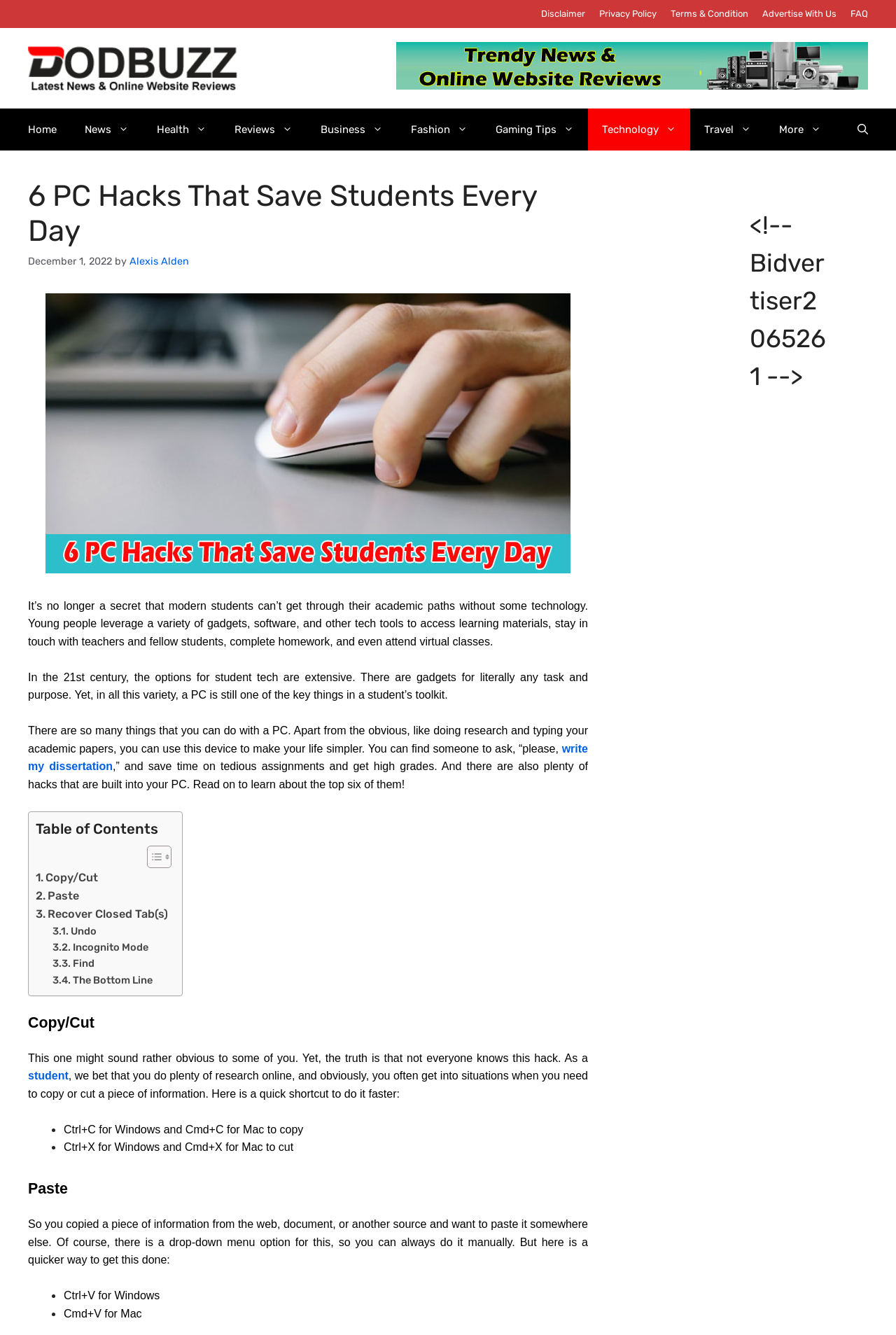Identify and provide the main heading of the webpage.

6 PC Hacks That Save Students Every Day